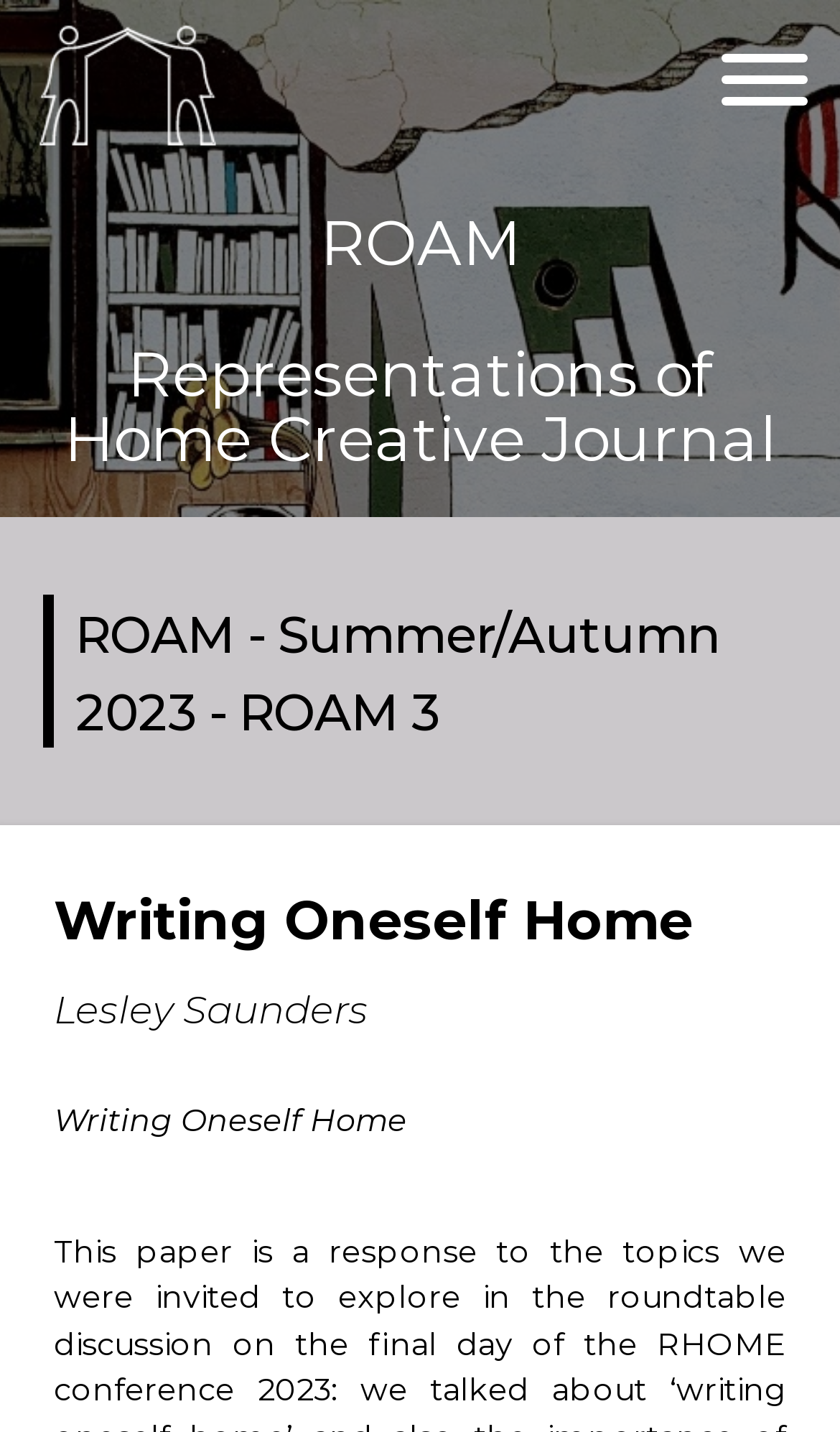Use a single word or phrase to answer this question: 
Who is the author of the paper?

Lesley Saunders